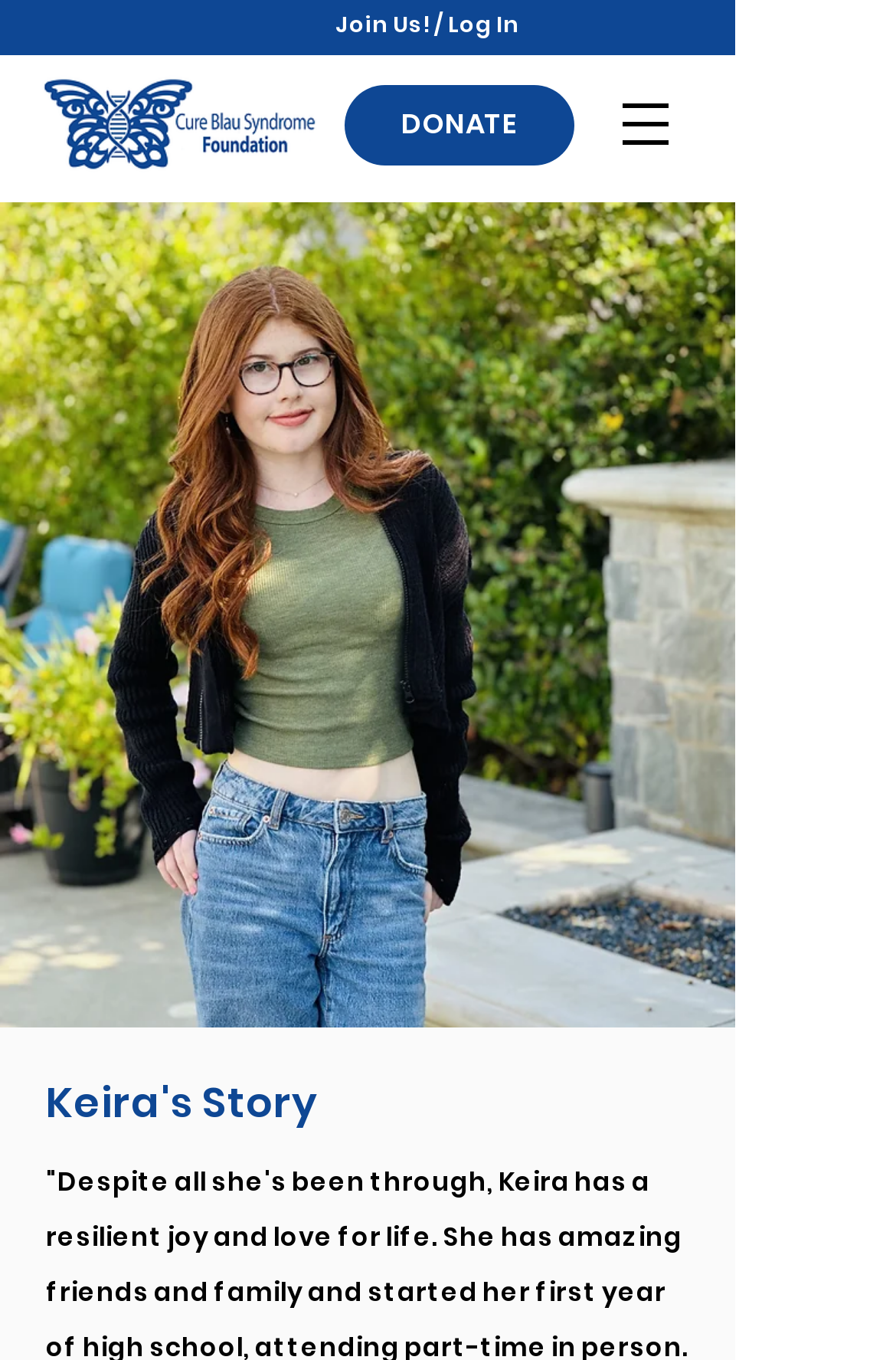Answer the question below with a single word or a brief phrase: 
What is the logo on the top left?

3 Blue logo